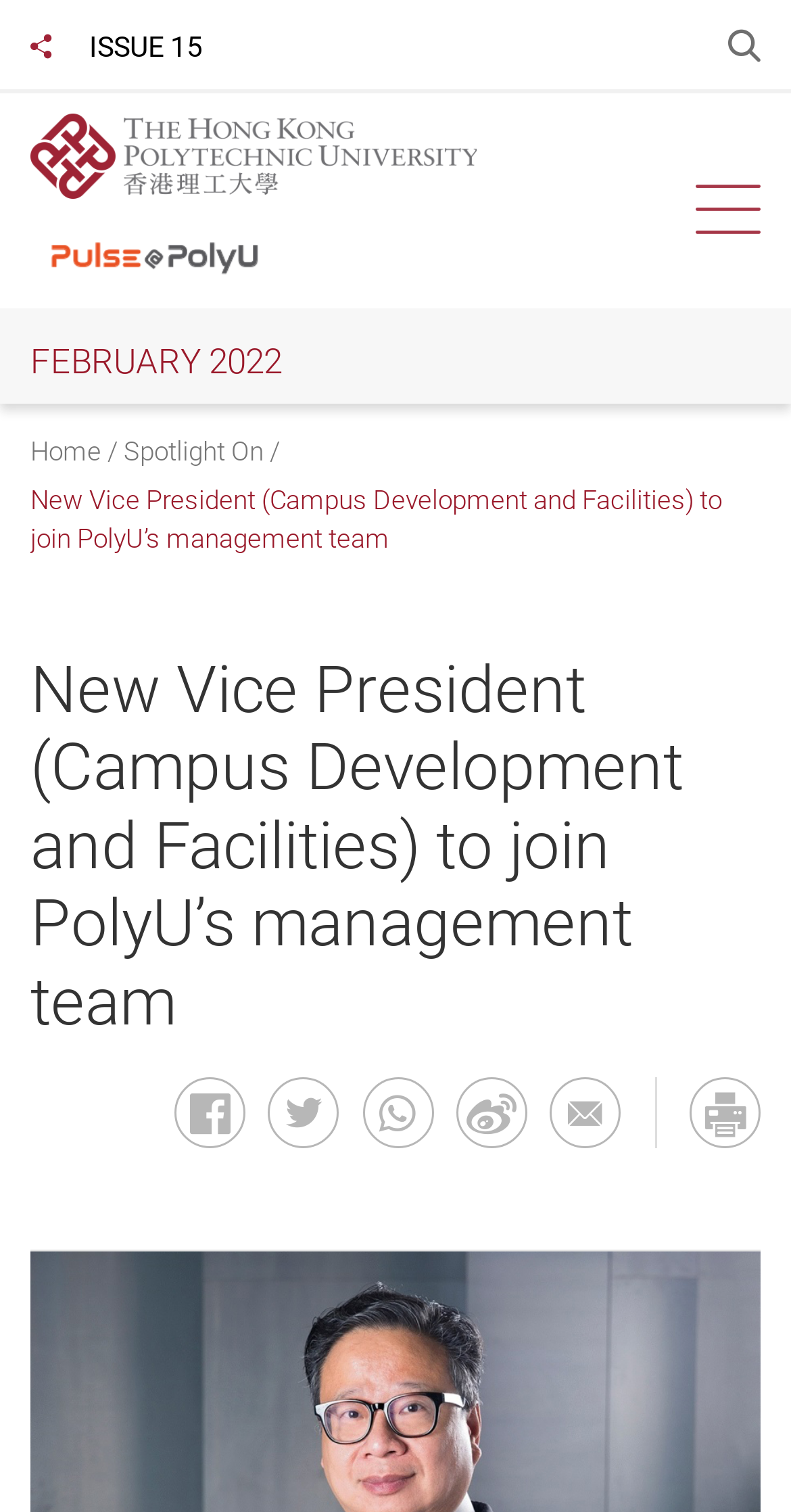Using the information from the screenshot, answer the following question thoroughly:
What is the name of the university?

I found the answer by looking at the link with the text 'The Hong Kong Polytechnic University' which is located at the top left corner of the webpage.